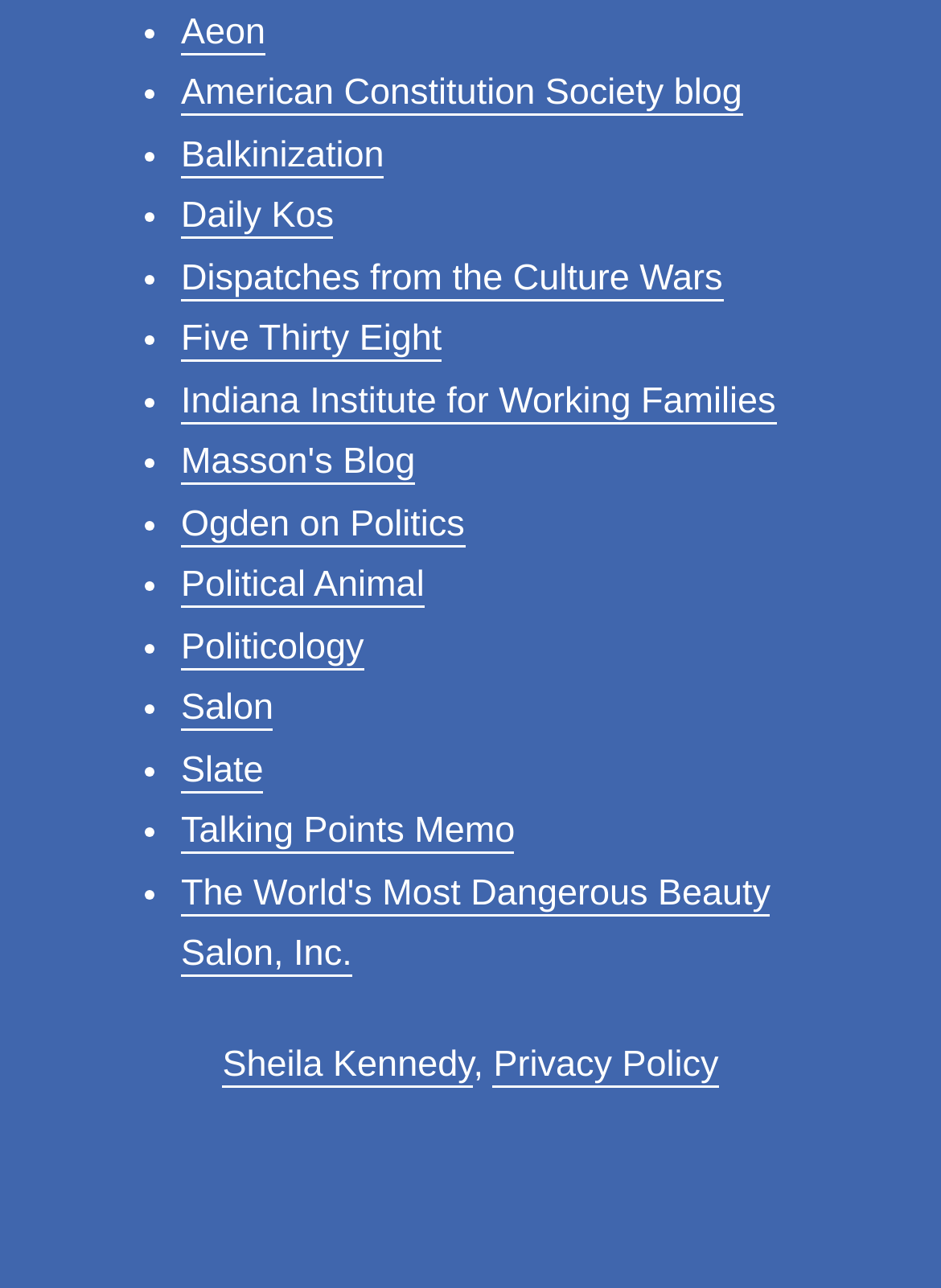How many links are listed on this webpage?
Please provide a single word or phrase as your answer based on the screenshot.

25